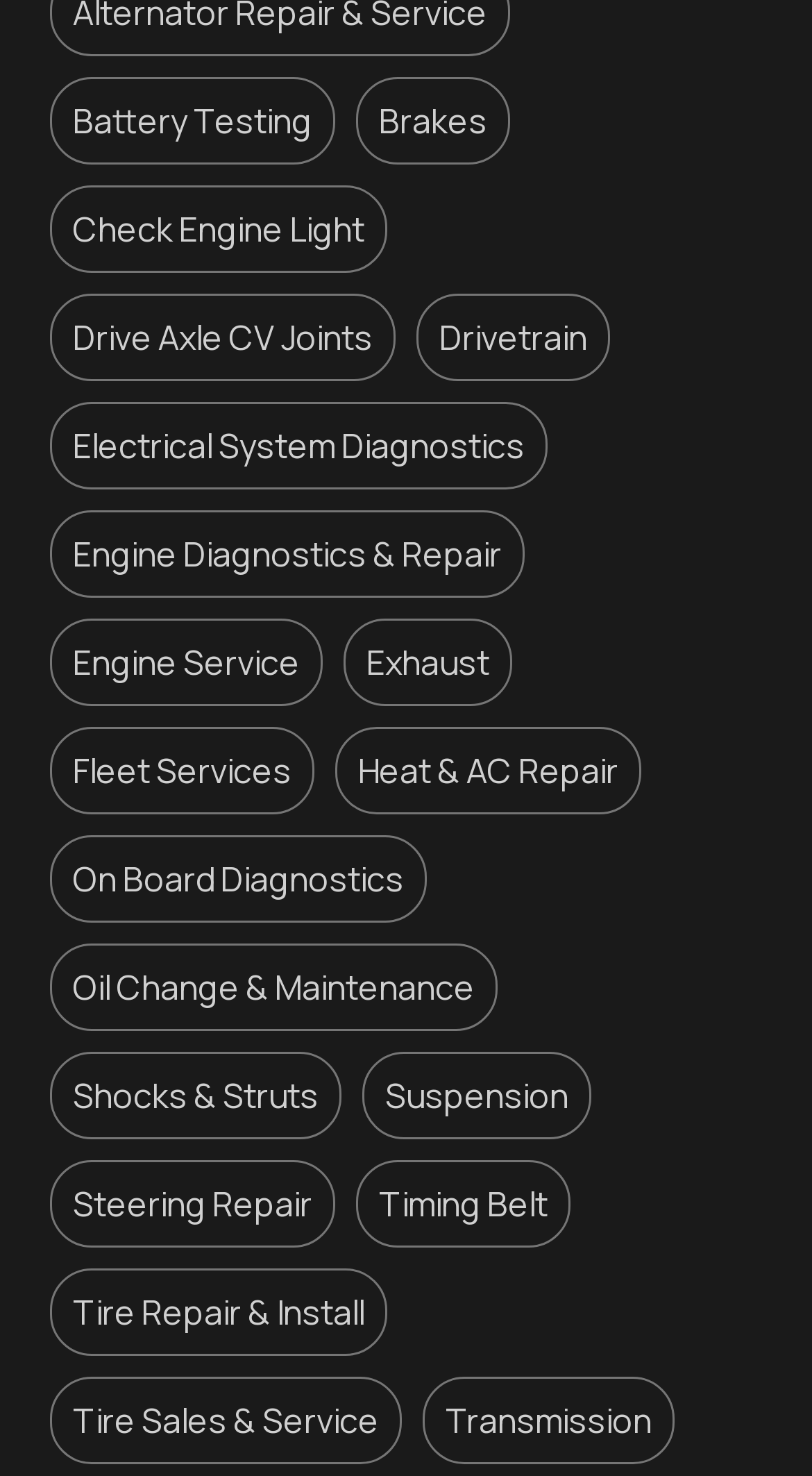Is there a service related to suspension?
Look at the image and respond with a one-word or short-phrase answer.

Yes